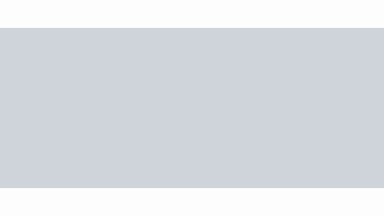Formulate a detailed description of the image content.

The image associated with the article titled "Treatments for acne scars – at home or in clinic?" likely illustrates a relevant treatment or procedure aimed at addressing acne scars. This informative piece is designed to guide readers through various options available for managing acne scars, both at home and through professional clinic services. The article provides insights and links for further reading, emphasizing the importance of understanding the different methods for scar treatment. With a publication date of August 15, 2021, this content encourages individuals seeking help with their acne scars to explore available resources and treatments.